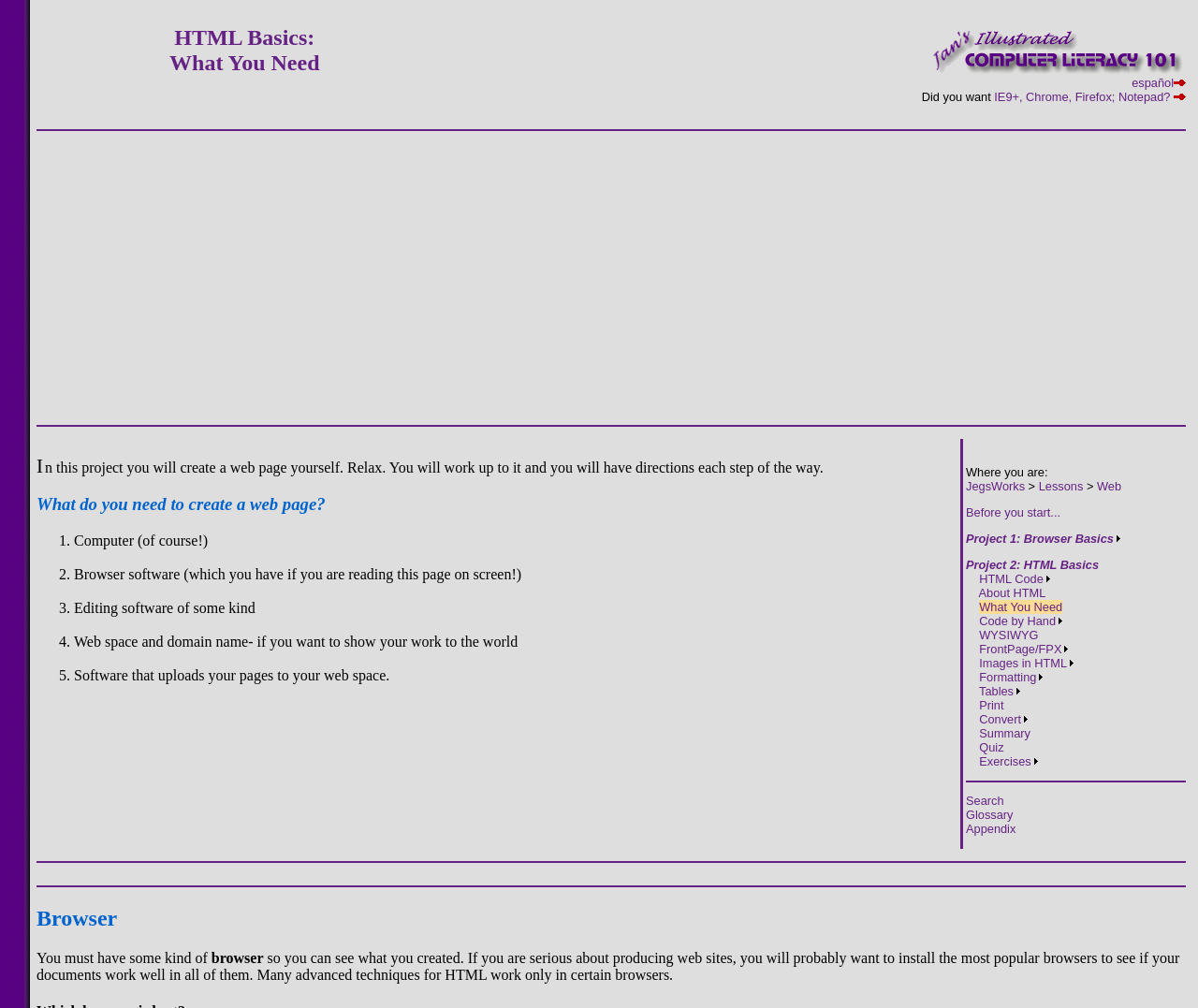Could you provide the bounding box coordinates for the portion of the screen to click to complete this instruction: "Explore the 'About HTML' link"?

[0.817, 0.581, 0.873, 0.595]